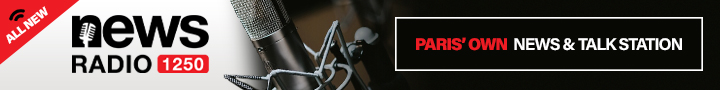Give a concise answer using one word or a phrase to the following question:
What type of content does the station focus on?

news and talk